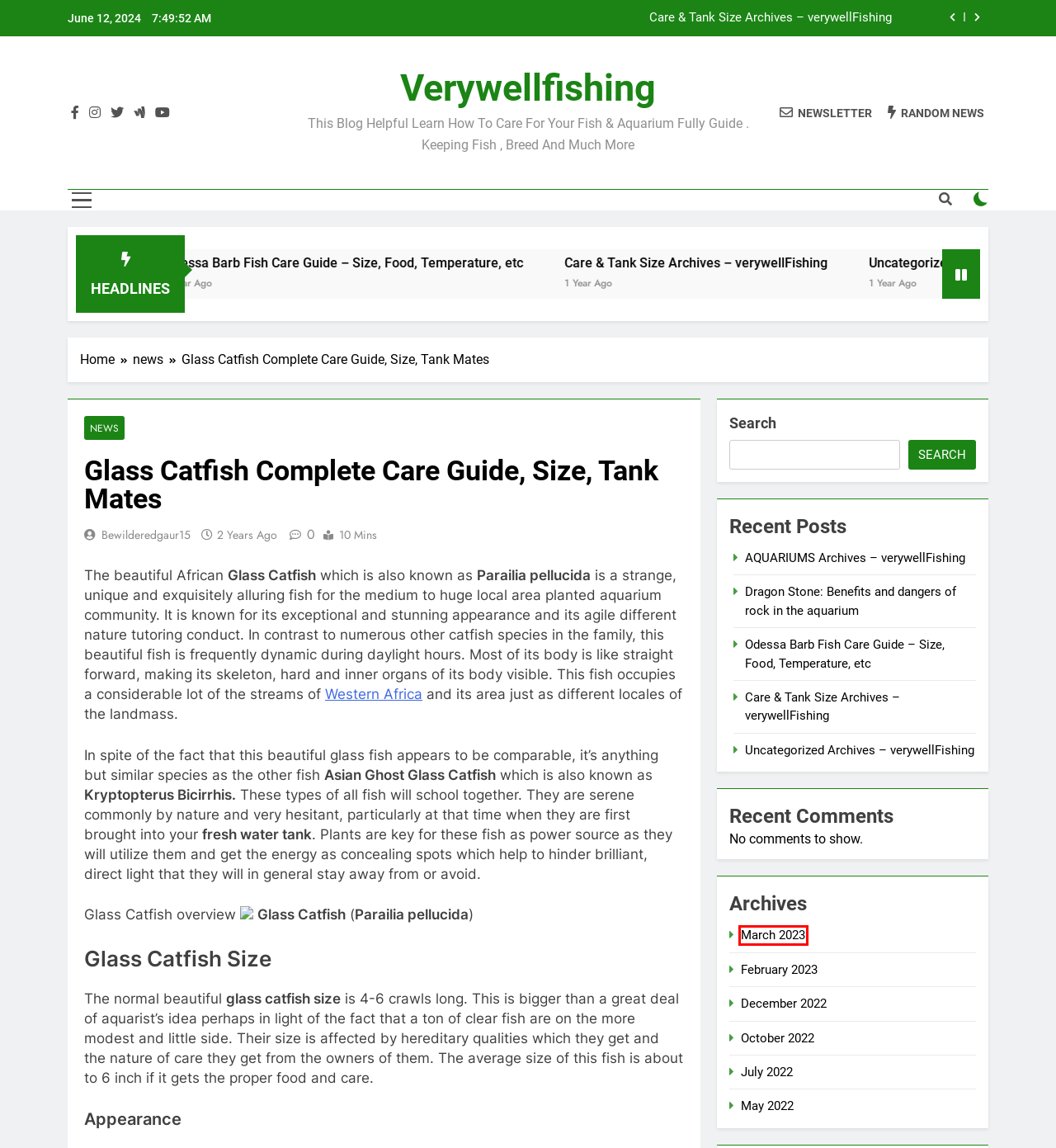Check out the screenshot of a webpage with a red rectangle bounding box. Select the best fitting webpage description that aligns with the new webpage after clicking the element inside the bounding box. Here are the candidates:
A. news – verywellfishing
B. May 2022 – verywellfishing
C. February 2023 – verywellfishing
D. Dragon Stone: Benefits and dangers of rock in the aquarium – verywellfishing
E. July 2022 – verywellfishing
F. bewilderedgaur15 – verywellfishing
G. March 2023 – verywellfishing
H. December 2022 – verywellfishing

G